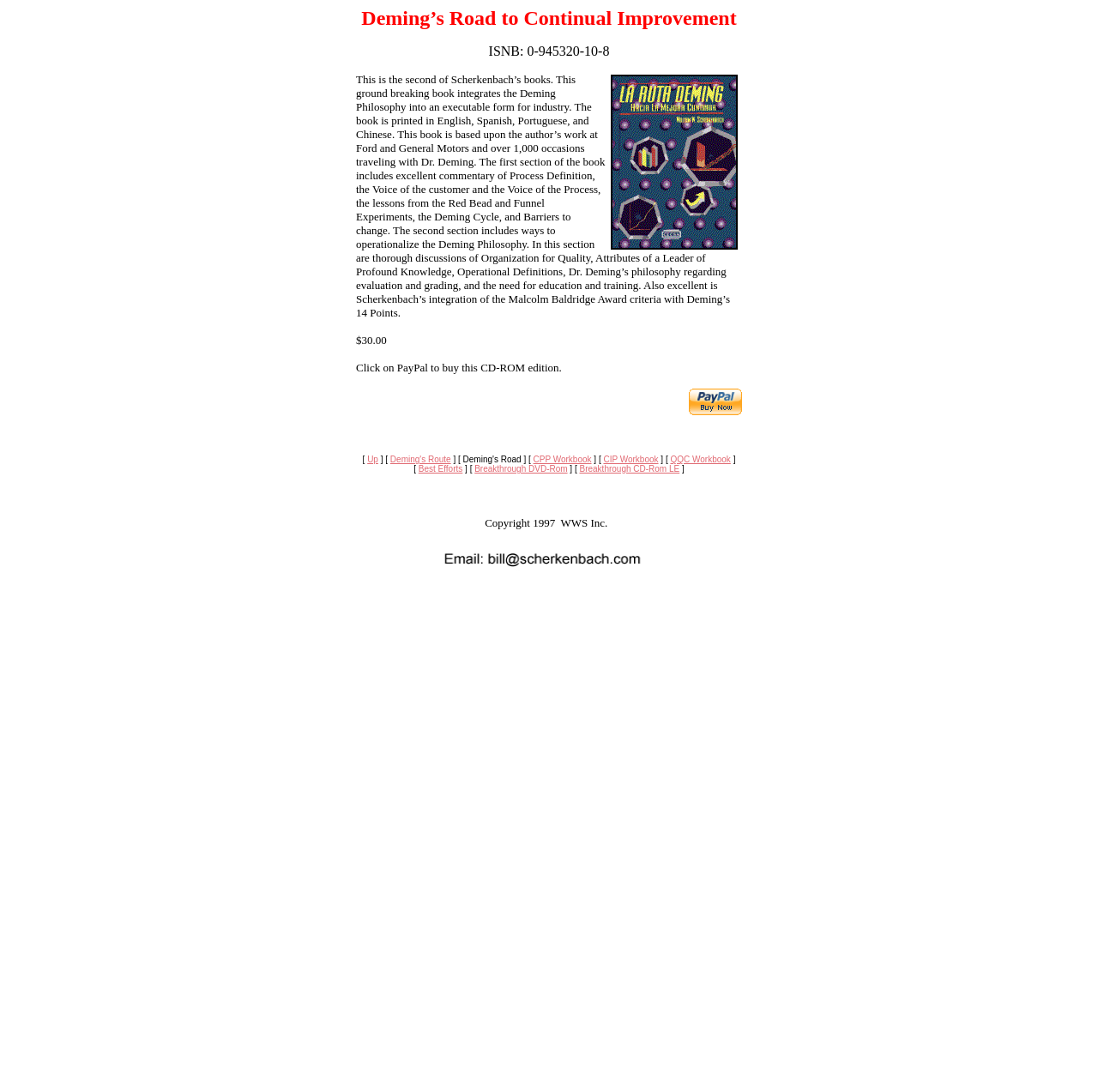Please give a short response to the question using one word or a phrase:
What is the purpose of the 'Order Now!' button?

To buy the CD-ROM edition